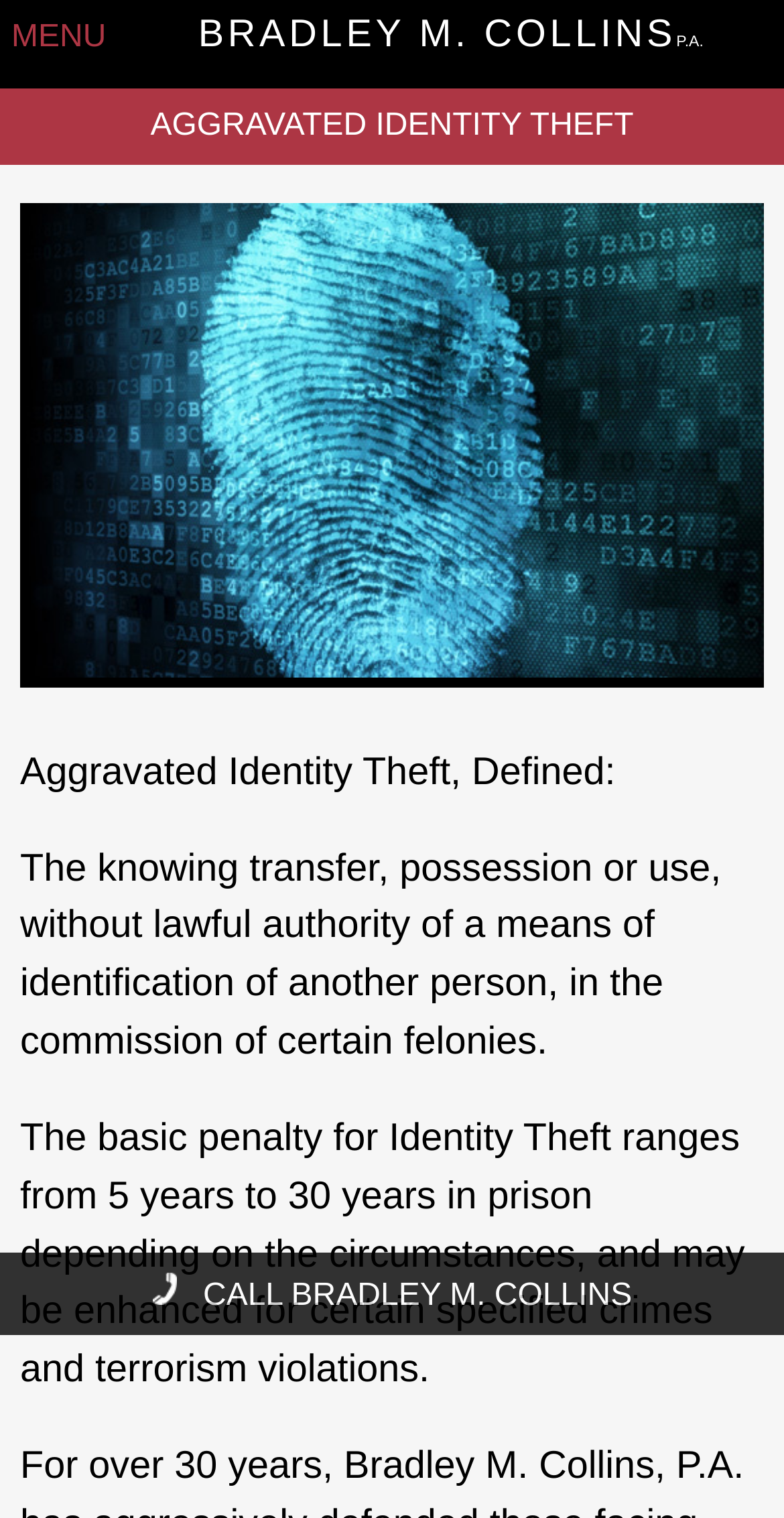Write an exhaustive caption that covers the webpage's main aspects.

The webpage is about Bradley M. Collins P.A., a boutique law firm serving Miami, Broward, and all of South Florida, with over 25 years of experience. At the top left corner, there is a "MENU" link. Next to it, on the top center, is the law firm's name "BRADLEY M. COLLINSP.A." in a heading element, which is also a link.

Below the law firm's name, there is a heading "AGGRAVATED IDENTITY THEFT" spanning the entire width of the page. Underneath this heading, there is an image related to Aggravated Identity Theft, taking up most of the page's width. To the right of the image, there are three blocks of text. The first block is a title "Aggravated Identity Theft, Defined:". The second block explains the definition of Aggravated Identity Theft, and the third block describes the penalty for Identity Theft.

At the bottom center of the page, there is a "Phone_icon" image with a link to "CALL BRADLEY M. COLLINS" next to it, allowing users to contact the law firm.